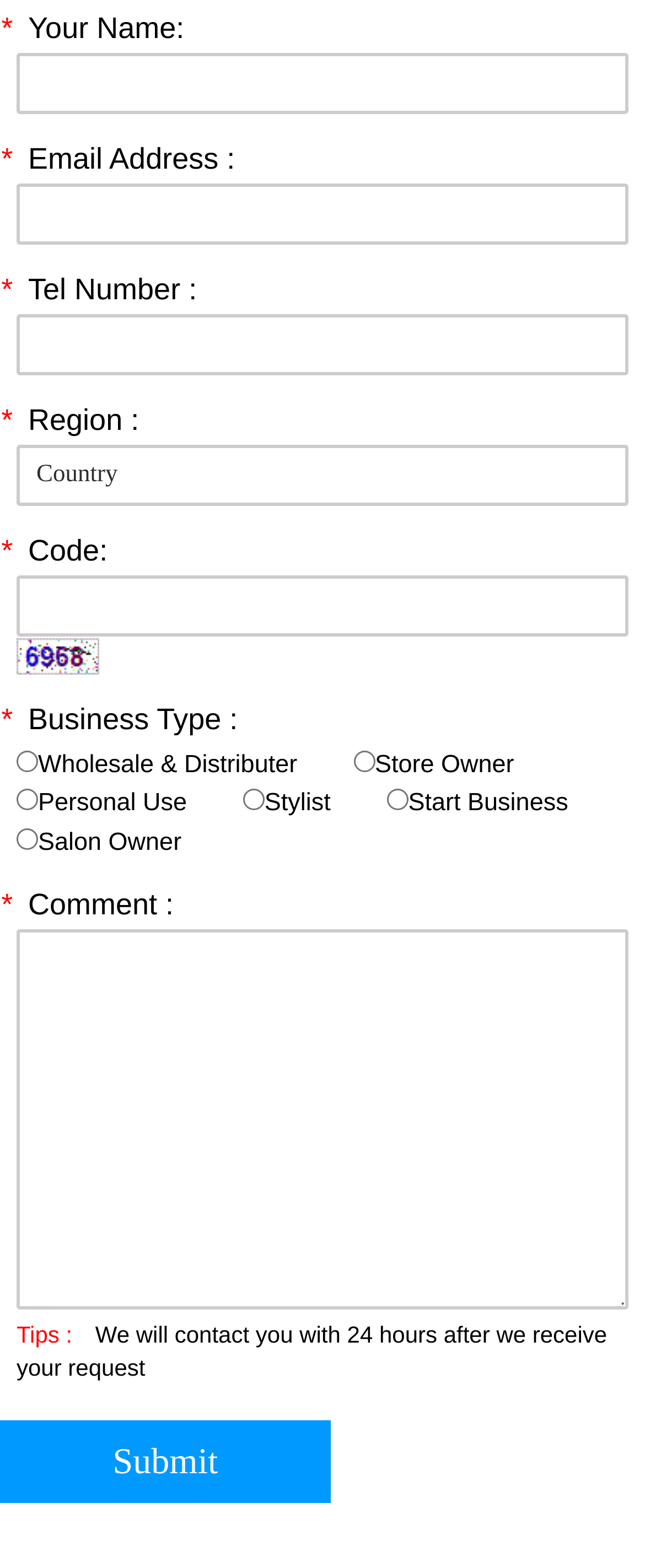What is the purpose of the '*' symbol?
Using the visual information from the image, give a one-word or short-phrase answer.

To indicate required fields